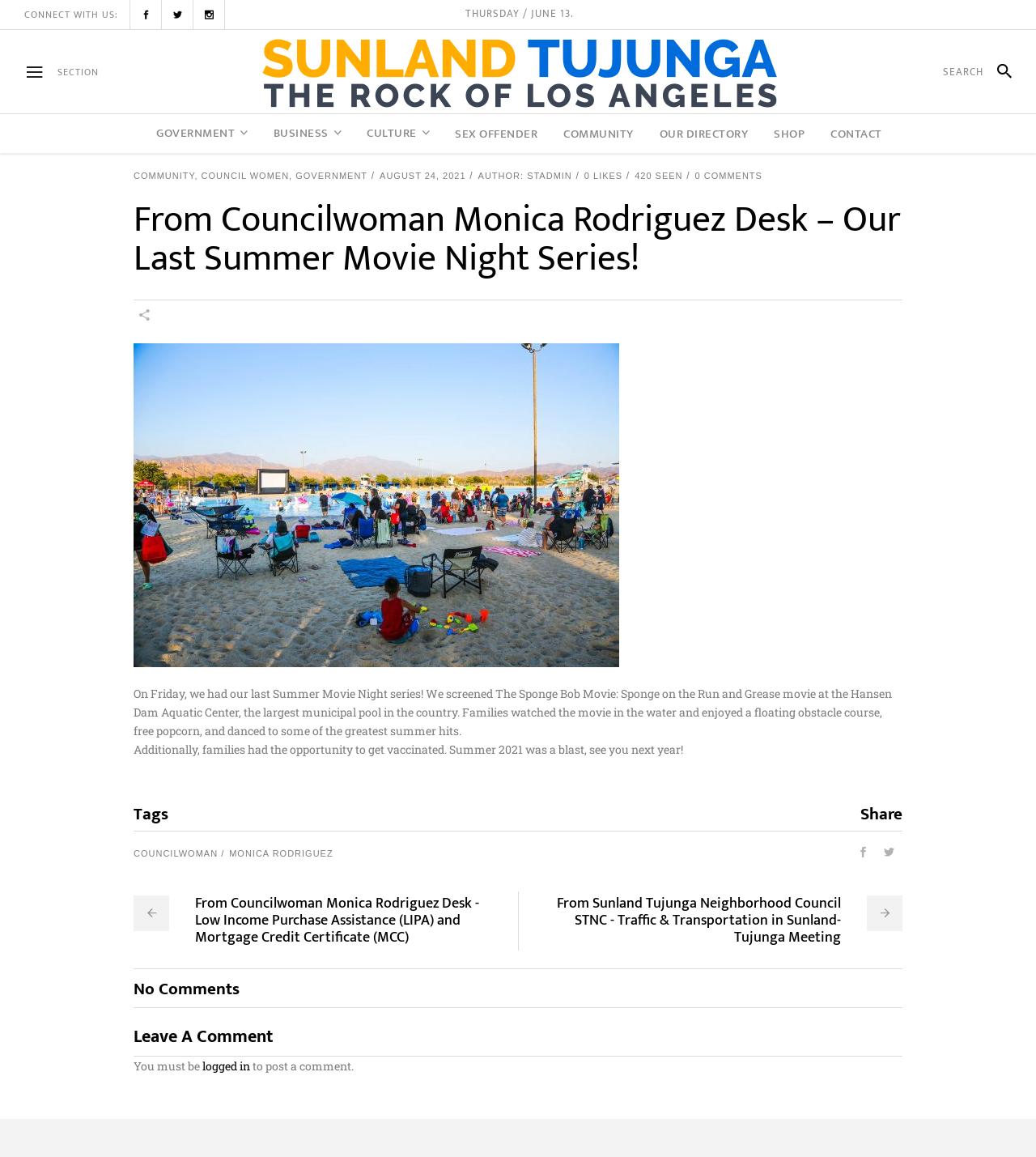Identify the bounding box coordinates for the UI element described as: "August 24, 2021". The coordinates should be provided as four floats between 0 and 1: [left, top, right, bottom].

[0.366, 0.148, 0.45, 0.156]